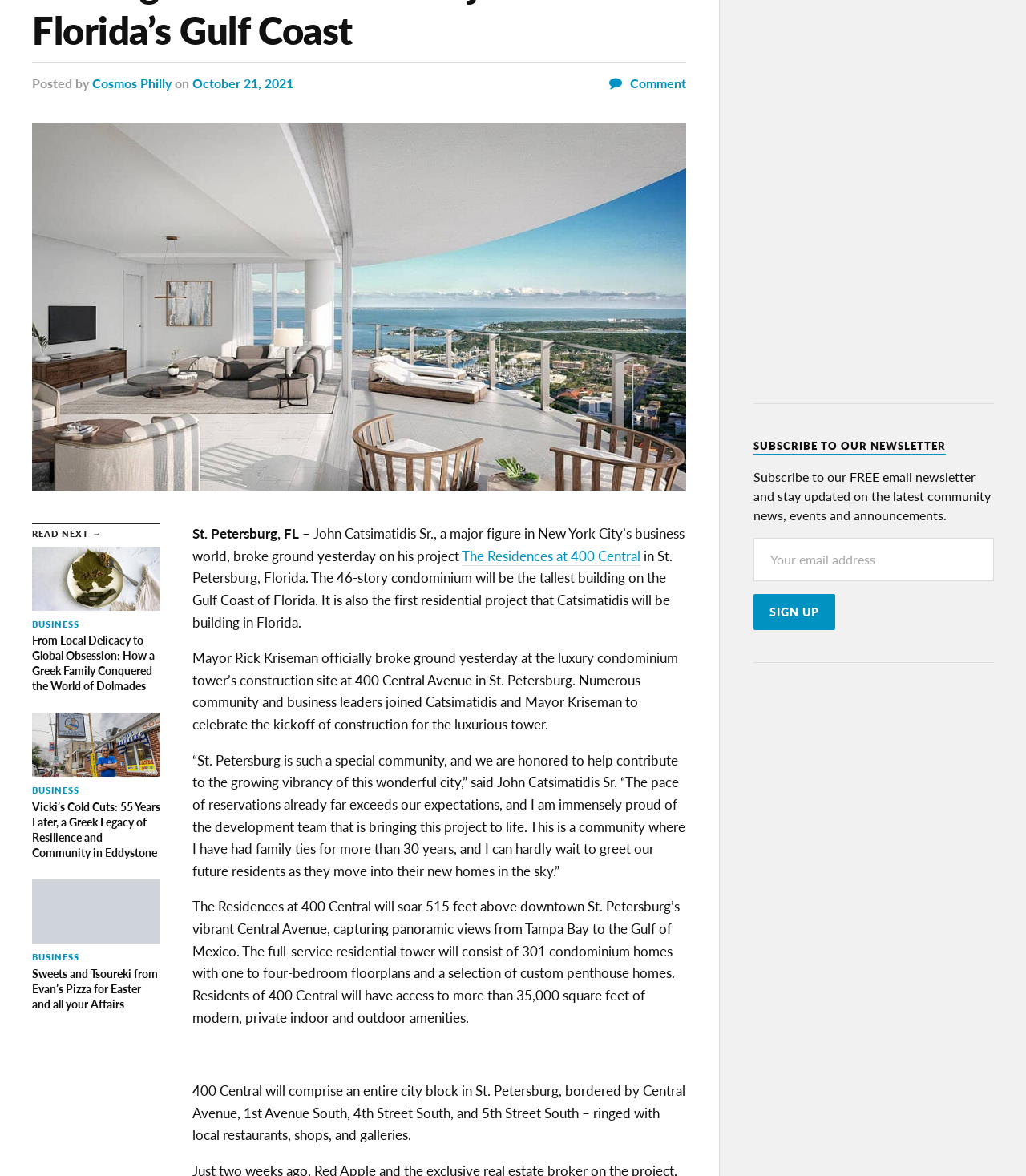From the webpage screenshot, identify the region described by Comment. Provide the bounding box coordinates as (top-left x, top-left y, bottom-right x, bottom-right y), with each value being a floating point number between 0 and 1.

[0.594, 0.063, 0.669, 0.079]